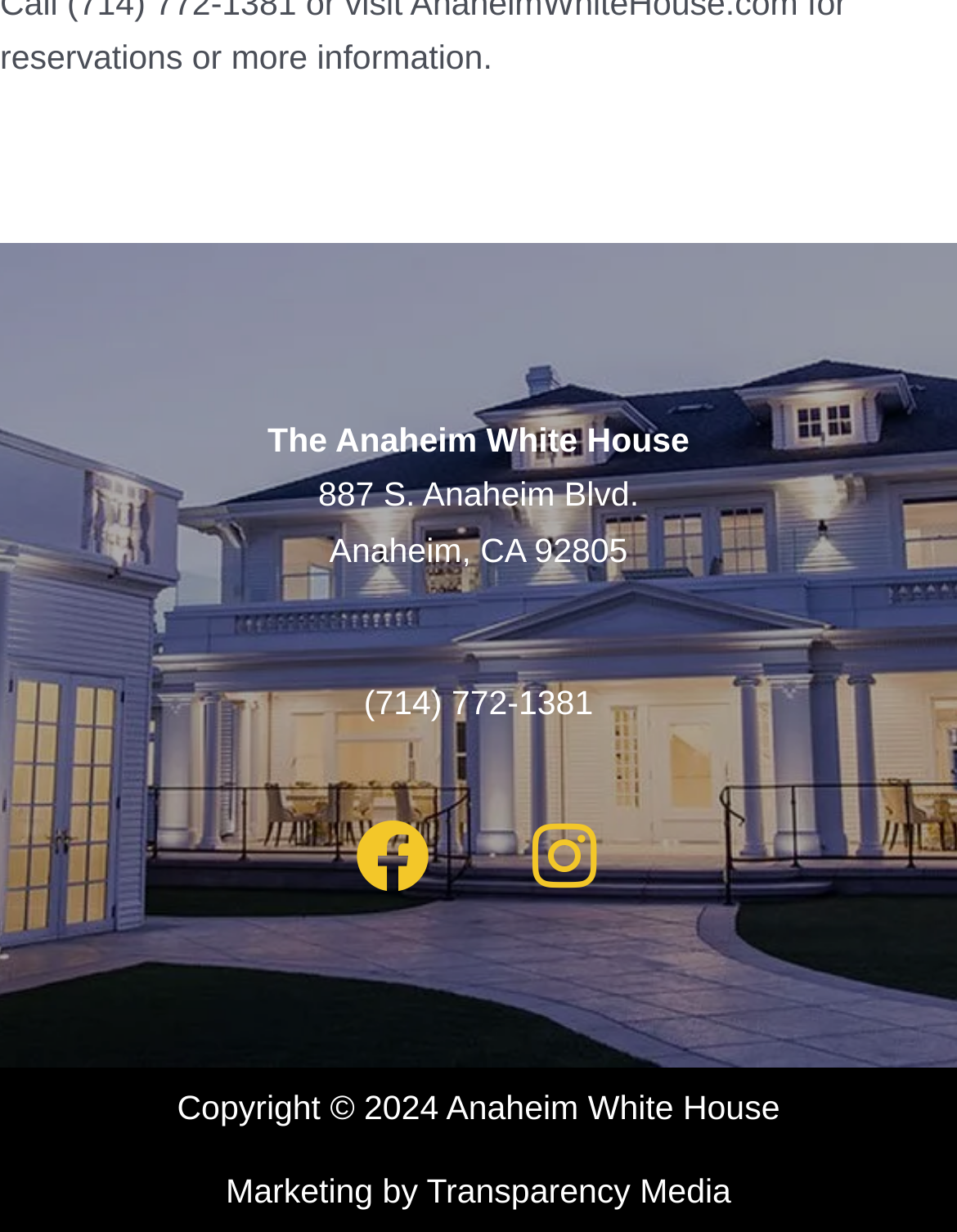What year is the copyright of the website?
Using the visual information, answer the question in a single word or phrase.

2024